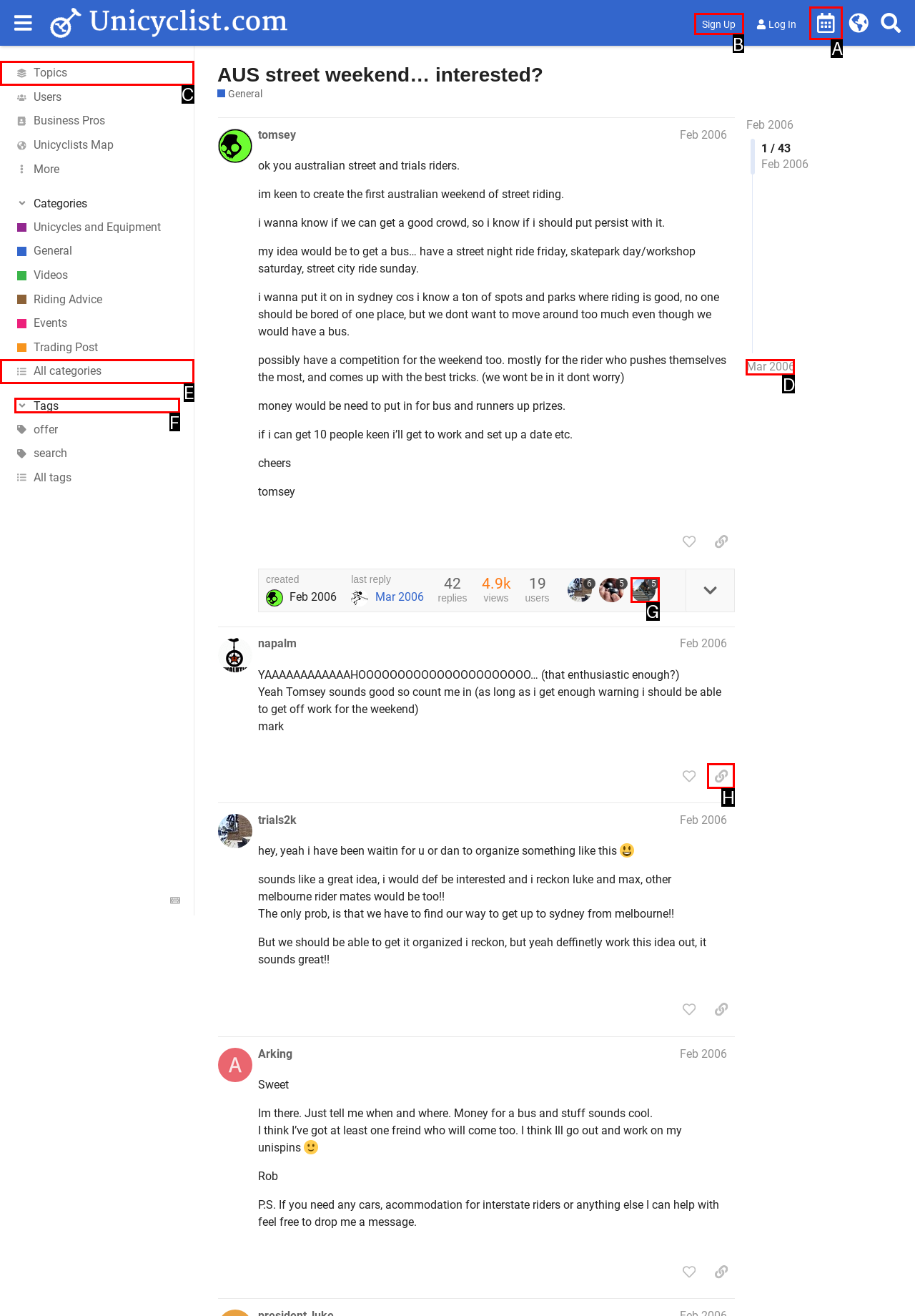Identify the letter of the UI element you should interact with to perform the task: View the 'Unicycle Calendar'
Reply with the appropriate letter of the option.

A